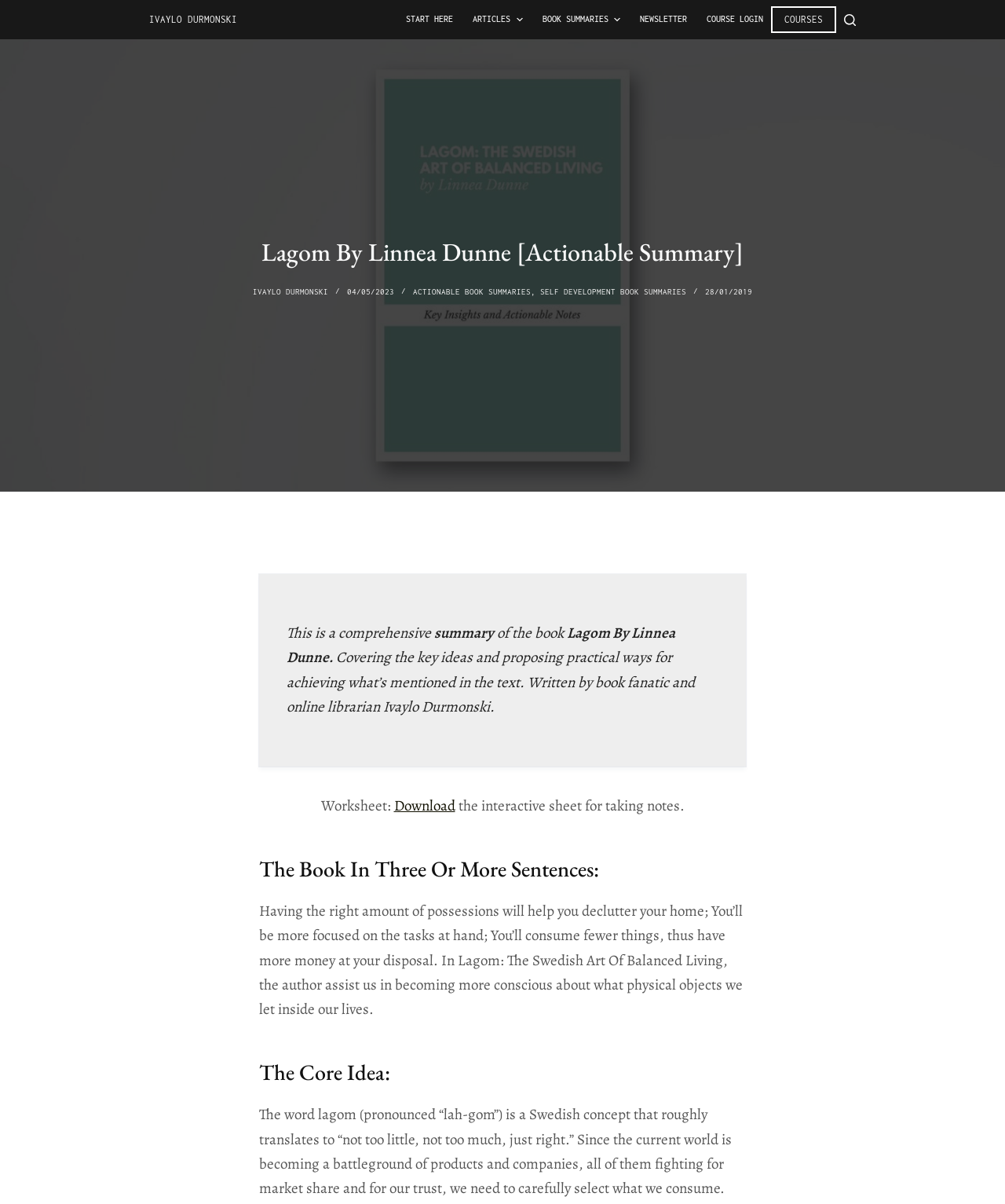Describe the webpage in detail, including text, images, and layout.

The webpage is about a book summary of "Lagom: The Swedish Art of Balanced Living" by Linnea Dunne. At the top left corner, there is a link to skip to the content. Next to it, there is a link to the author's name, "IVAYLO DURMONSKI". 

On the top navigation bar, there are several menu items, including "START HERE", "ARTICLES", "BOOK SUMMARIES", "NEWSLETTER", and "COURSE LOGIN". Each menu item has a corresponding image. 

Below the navigation bar, there is a prominent image of the book cover, "Lagom: The Swedish Art of Balanced Living", which takes up most of the width of the page. 

To the right of the book cover, there is a header section with the title "Lagom By Linnea Dunne [Actionable Summary]" and a link to the author's name. Below the title, there are several links to related topics, including "ACTIONABLE BOOK SUMMARIES" and "SELF DEVELOPMENT BOOK SUMMARIES", along with their corresponding dates. 

The main content of the page starts with a brief summary of the book, which is a comprehensive summary covering the key ideas and proposing practical ways for achieving what's mentioned in the text. The summary is written by Ivaylo Durmonski, a book fanatic and online librarian. 

Below the summary, there is a section with a heading "Worksheet:" and a link to download an interactive sheet for taking notes. 

The next section has a heading "The Book In Three Or More Sentences:" and summarizes the book's main idea, which is about having the right amount of possessions to declutter one's home, being more focused, and consuming fewer things to have more money. 

Finally, there is a section with a heading "The Core Idea:", but its content is not provided.